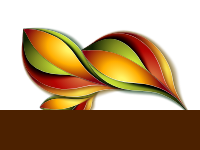Describe the image with as much detail as possible.

The image features an abstract design of flowing leaves in vibrant hues of green, orange, and red, symbolizing the principles of Ayurveda and natural healing. These organic shapes evoke a sense of vitality and balance, reflecting the holistic approach of Ayurvedic Medicine, which emphasizes harmony between the body and nature. The soft curves and rich colors suggest a connection to health and wellness, aligning with the work of Amita Nathwani, a practitioner and professor in this field. This visual element complements the informative content surrounding it, enhancing the theme of rejuvenation and the natural cycles integral to Ayurvedic practice.